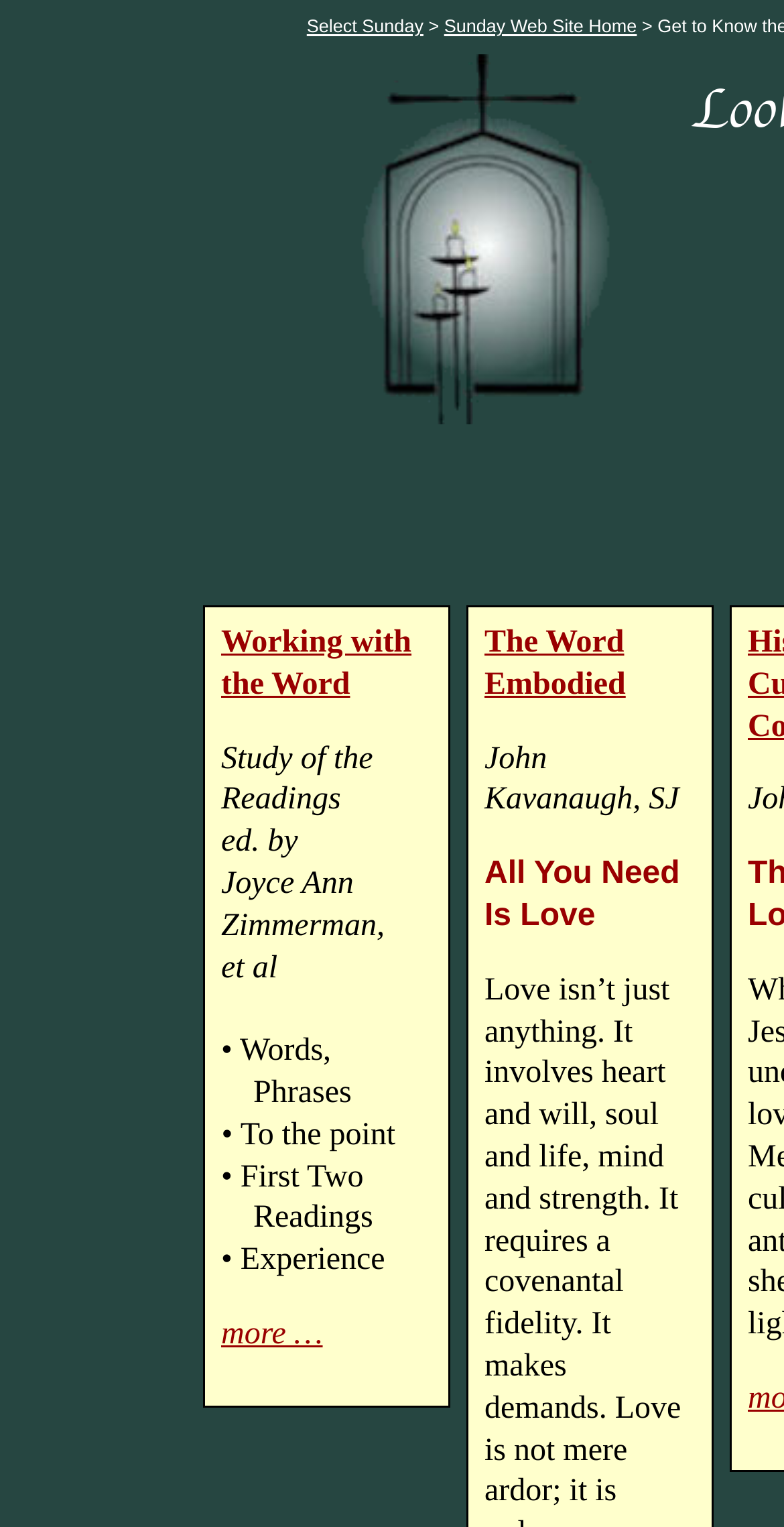Who is the author of 'The Word Embodied'?
Could you answer the question in a detailed manner, providing as much information as possible?

I looked for the author information related to 'The Word Embodied' and found the text 'John Kavanaugh, SJ' next to the link, indicating that he is the author.